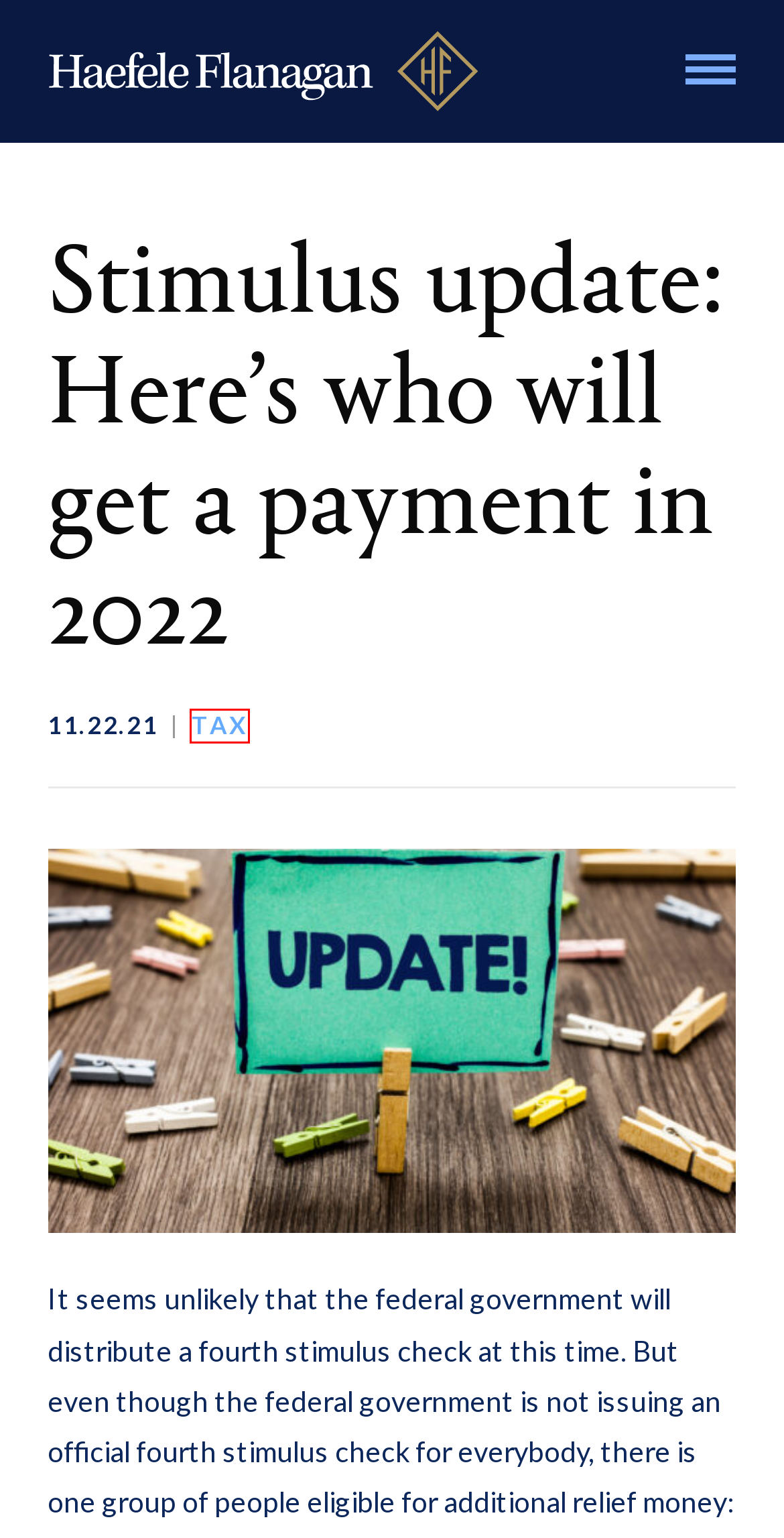A screenshot of a webpage is given, marked with a red bounding box around a UI element. Please select the most appropriate webpage description that fits the new page after clicking the highlighted element. Here are the candidates:
A. Manufacturing and Distribution | Haefele Flanagan
B. Real Estate CPA, Business Finance and Accounting Firm | Haefele Flanagan
C. Smartsheet | Haefele Flanagan
D. Team Archive | Haefele Flanagan
E. Business Advisory | Haefele Flanagan
F. Tax Archives | Haefele Flanagan
G. South Jersey CPA, Accounting & Bookkeeping Firm | Haefele Flanagan
H. Cost Segregation for Construction | Haefele Flanagan

F